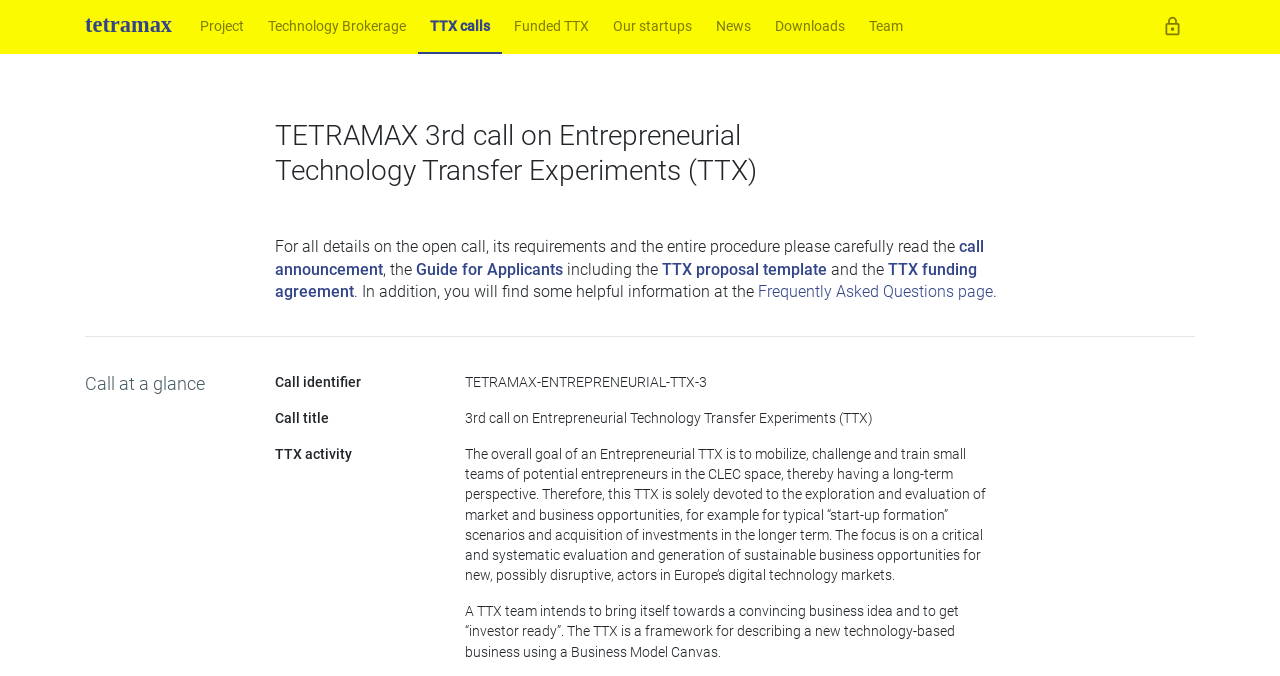Please find the bounding box coordinates of the element's region to be clicked to carry out this instruction: "Click on the 'Project' link".

[0.147, 0.0, 0.2, 0.081]